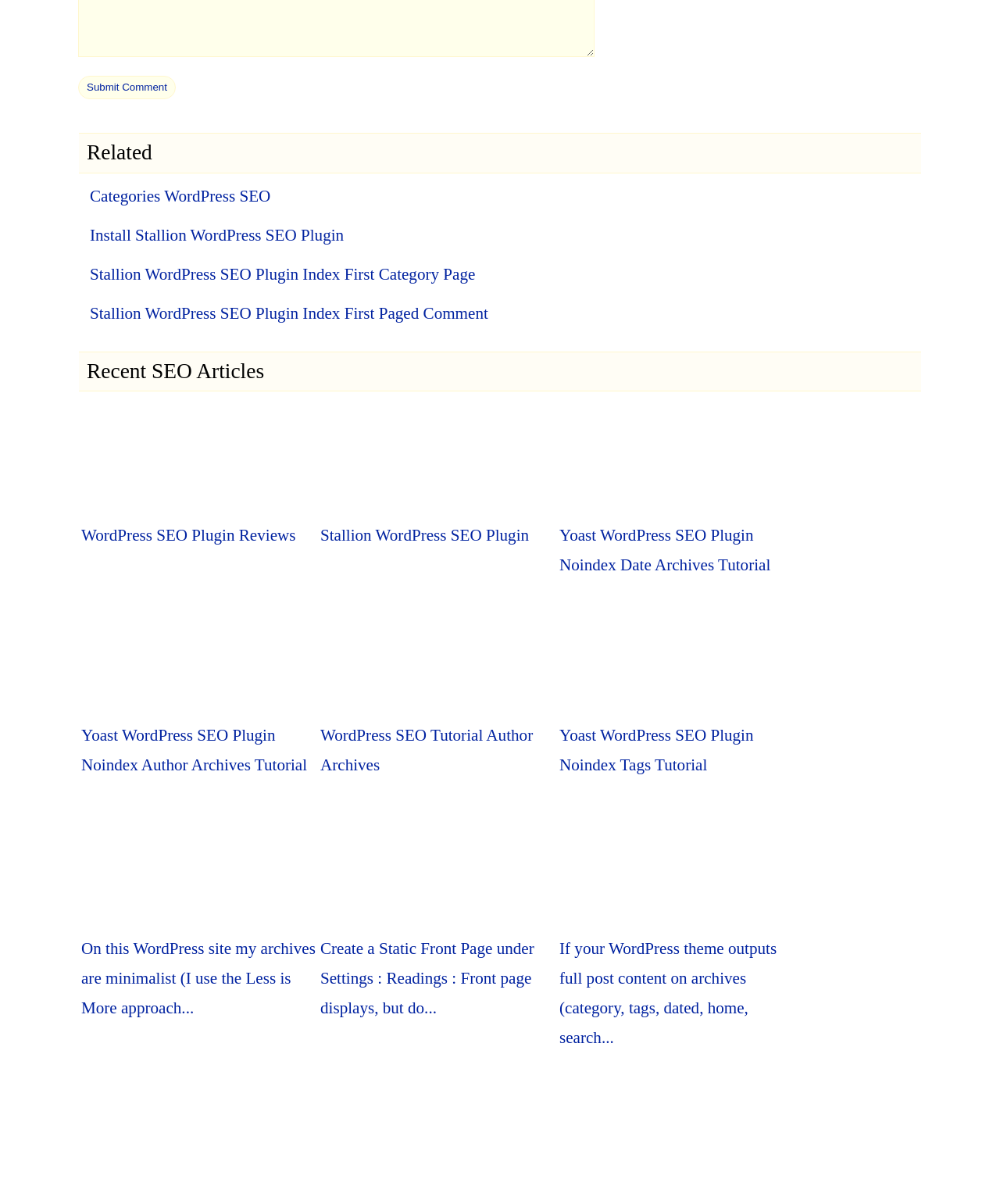What is the theme of the webpage?
Look at the image and respond with a single word or a short phrase.

WordPress SEO